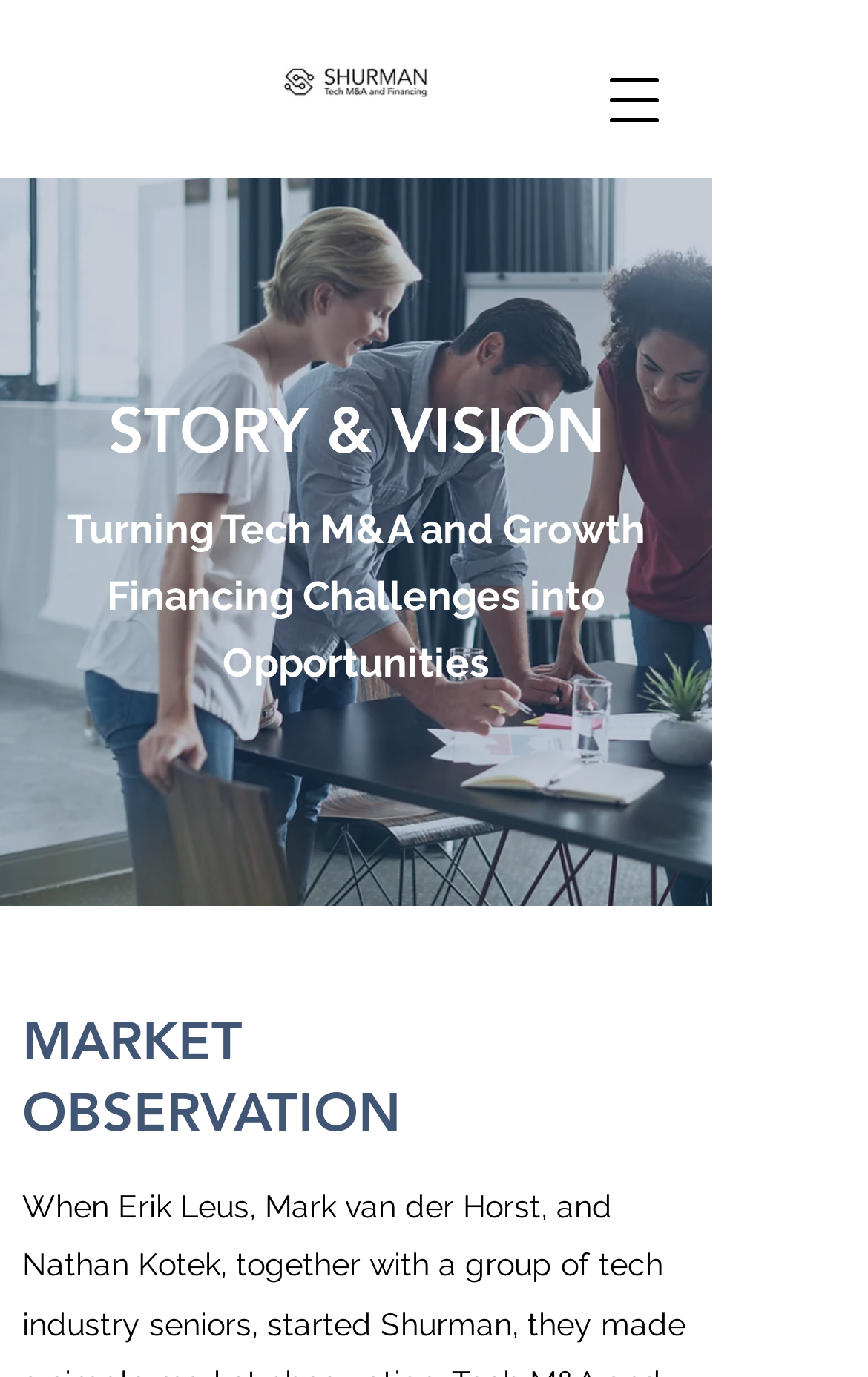Please provide a short answer using a single word or phrase for the question:
What is the theme of the background image?

Working Together